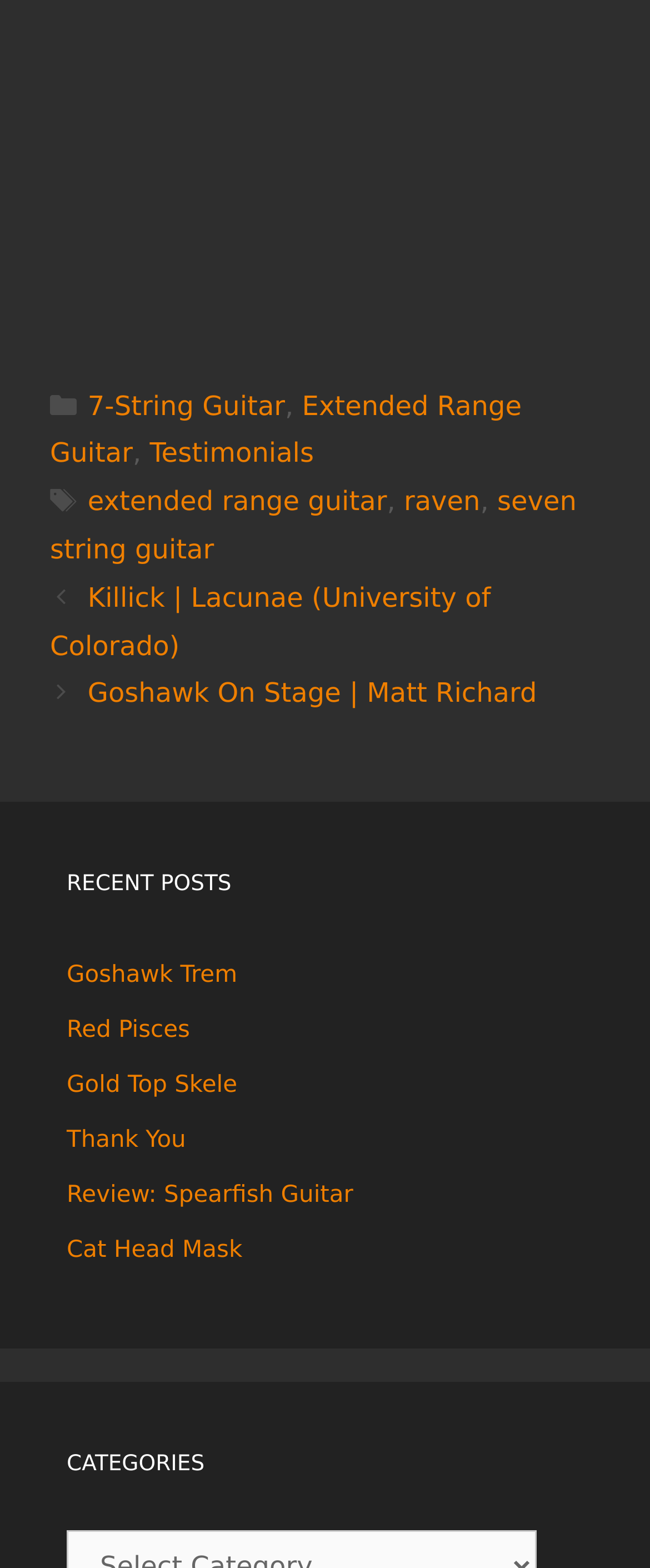What is the tag mentioned after 'extended range guitar'?
Refer to the screenshot and answer in one word or phrase.

raven